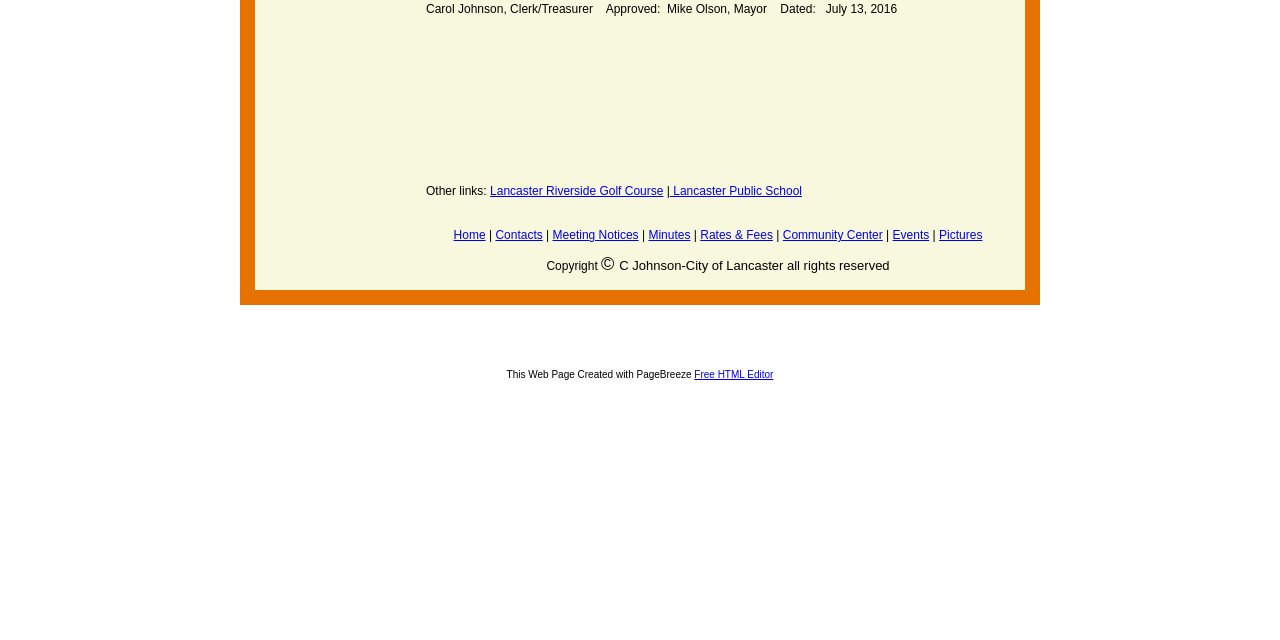Bounding box coordinates are specified in the format (top-left x, top-left y, bottom-right x, bottom-right y). All values are floating point numbers bounded between 0 and 1. Please provide the bounding box coordinate of the region this sentence describes: Minutes

[0.507, 0.357, 0.539, 0.378]